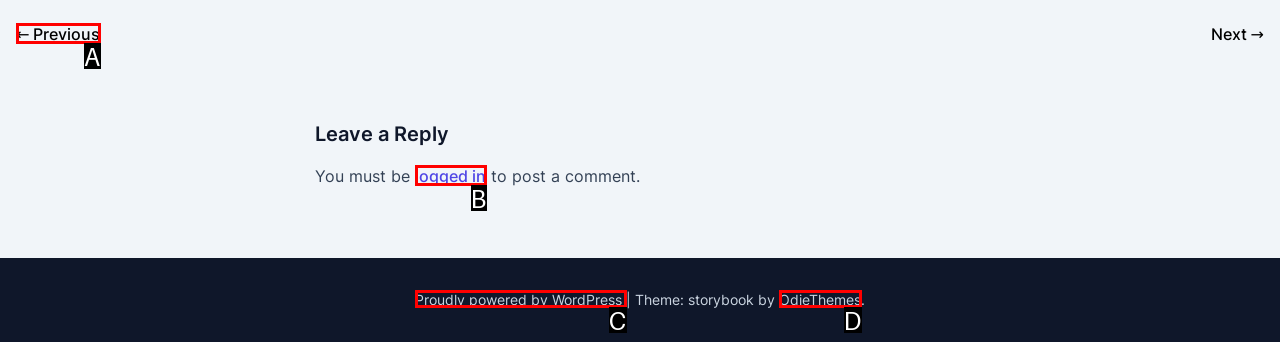Based on the description: OdieThemes, identify the matching lettered UI element.
Answer by indicating the letter from the choices.

D